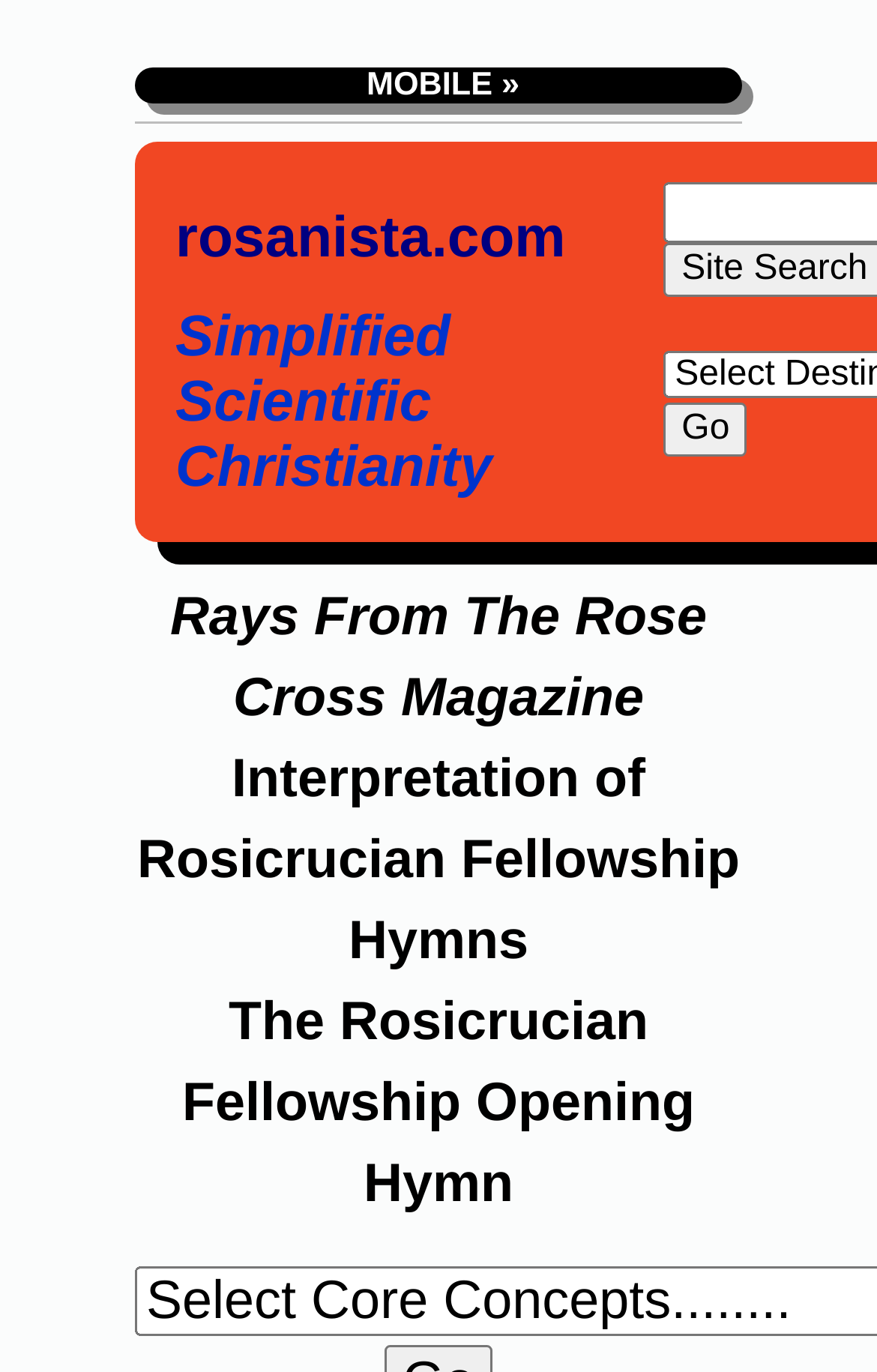What is the text on the button?
Based on the image, give a one-word or short phrase answer.

Go